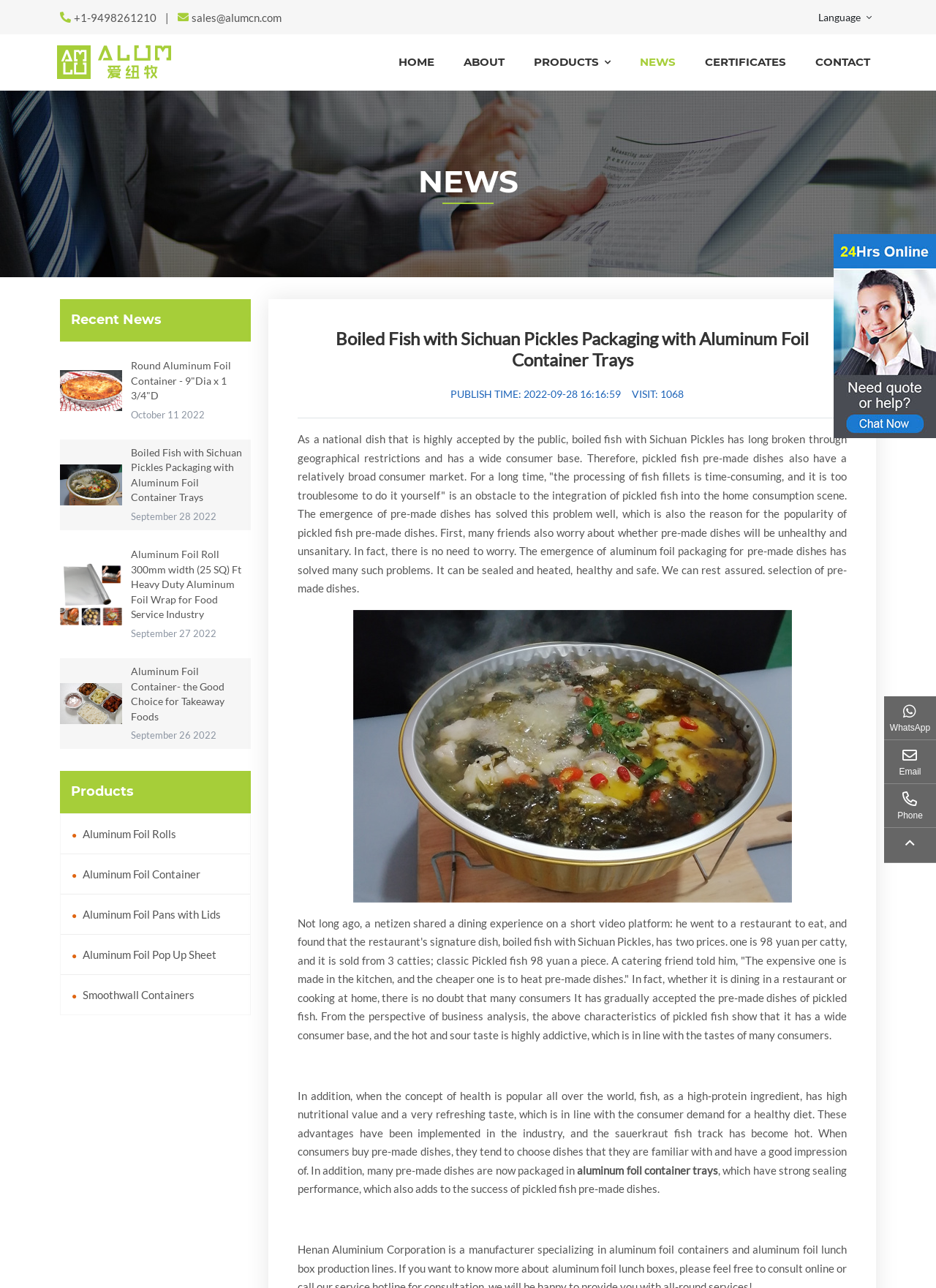Identify the bounding box for the UI element specified in this description: "meg@megburtoncoach.co.uk". The coordinates must be four float numbers between 0 and 1, formatted as [left, top, right, bottom].

None